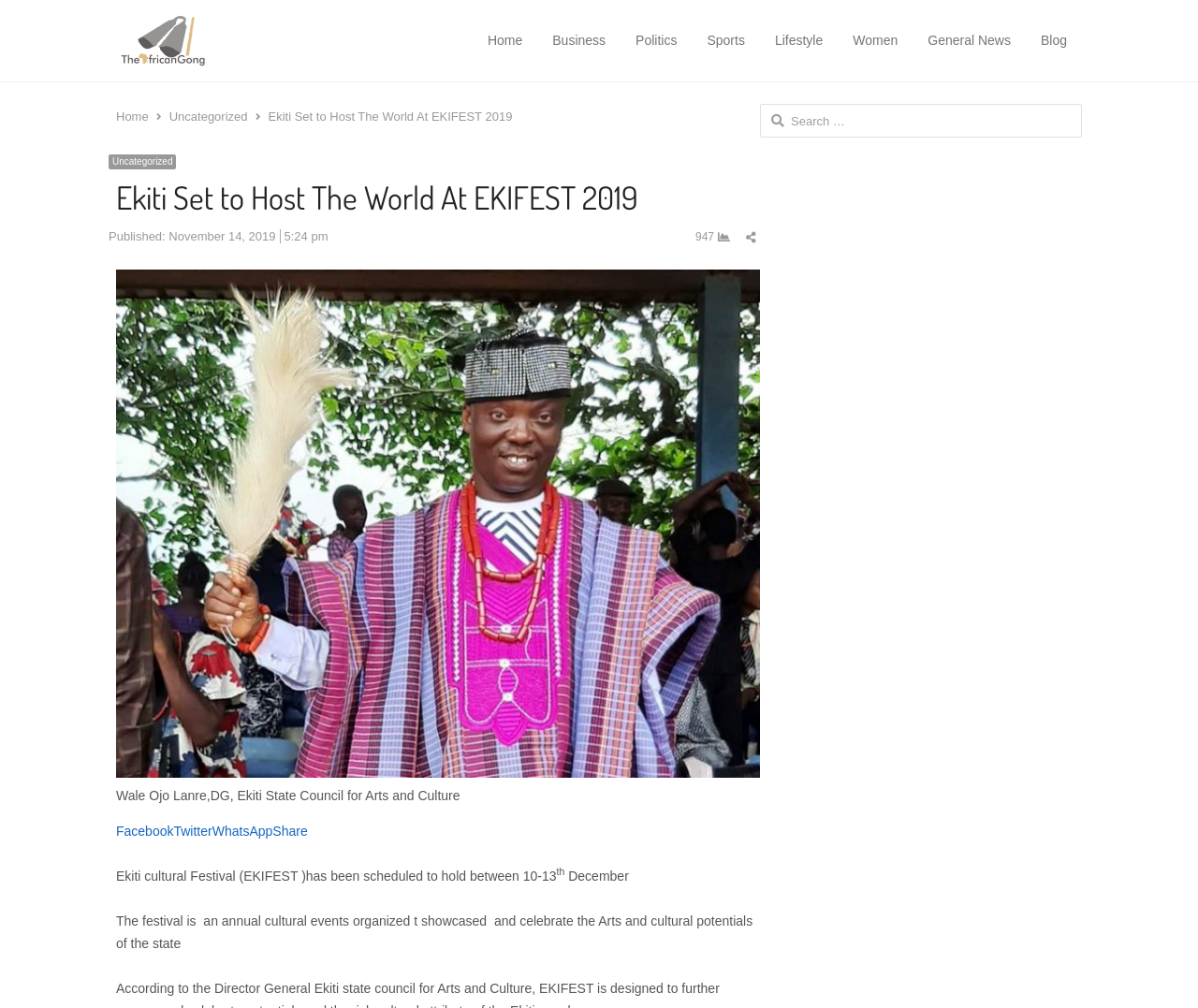How many categories are listed in the top navigation menu?
From the screenshot, provide a brief answer in one word or phrase.

7